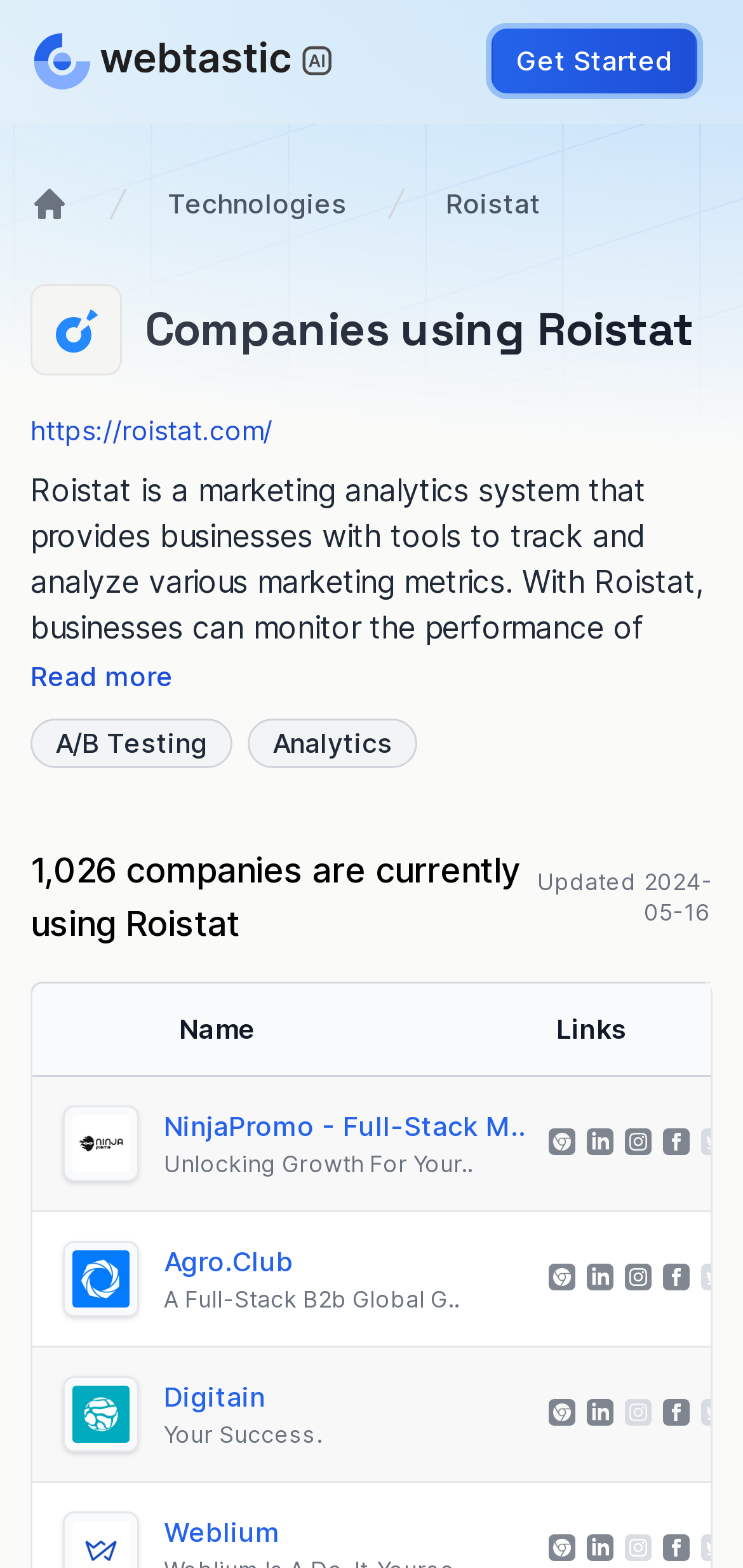Please locate the bounding box coordinates of the element that should be clicked to achieve the given instruction: "Click the Get Started button".

[0.662, 0.018, 0.938, 0.06]